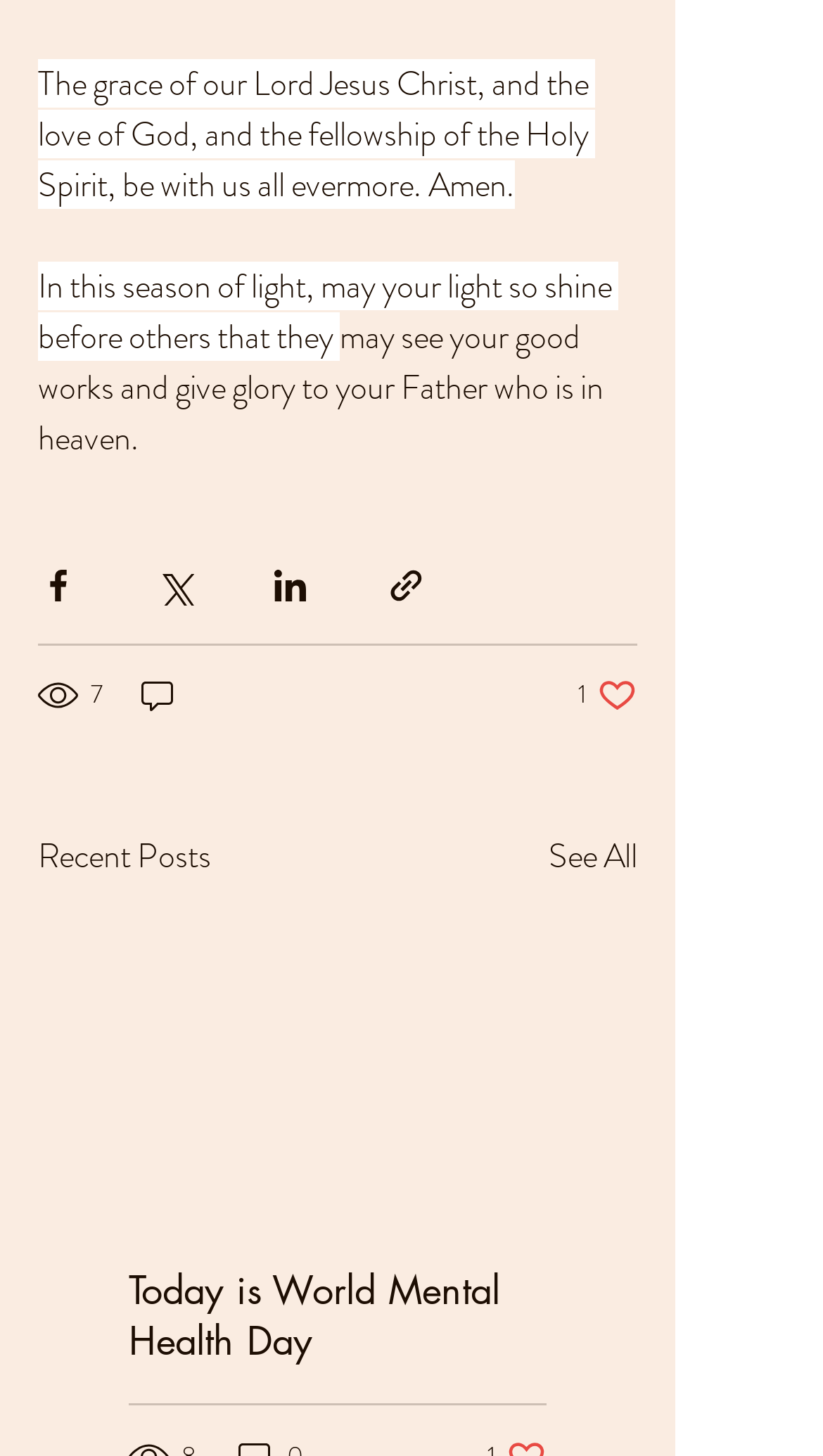Highlight the bounding box coordinates of the element that should be clicked to carry out the following instruction: "Share via Facebook". The coordinates must be given as four float numbers ranging from 0 to 1, i.e., [left, top, right, bottom].

[0.046, 0.388, 0.095, 0.416]